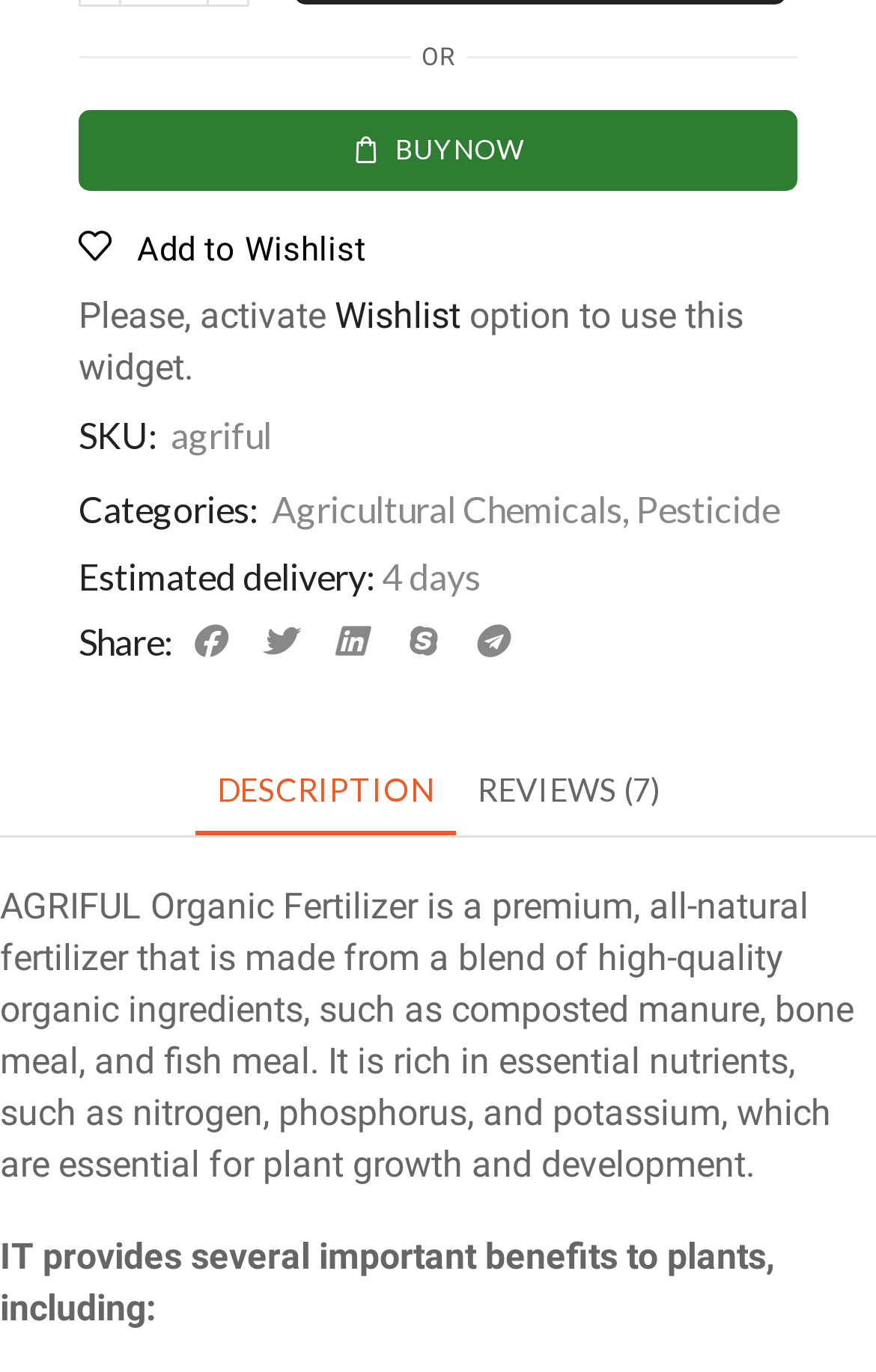Identify the bounding box coordinates of the clickable section necessary to follow the following instruction: "Click the 'Share on facebook' button". The coordinates should be presented as four float numbers from 0 to 1, i.e., [left, top, right, bottom].

[0.197, 0.443, 0.278, 0.494]